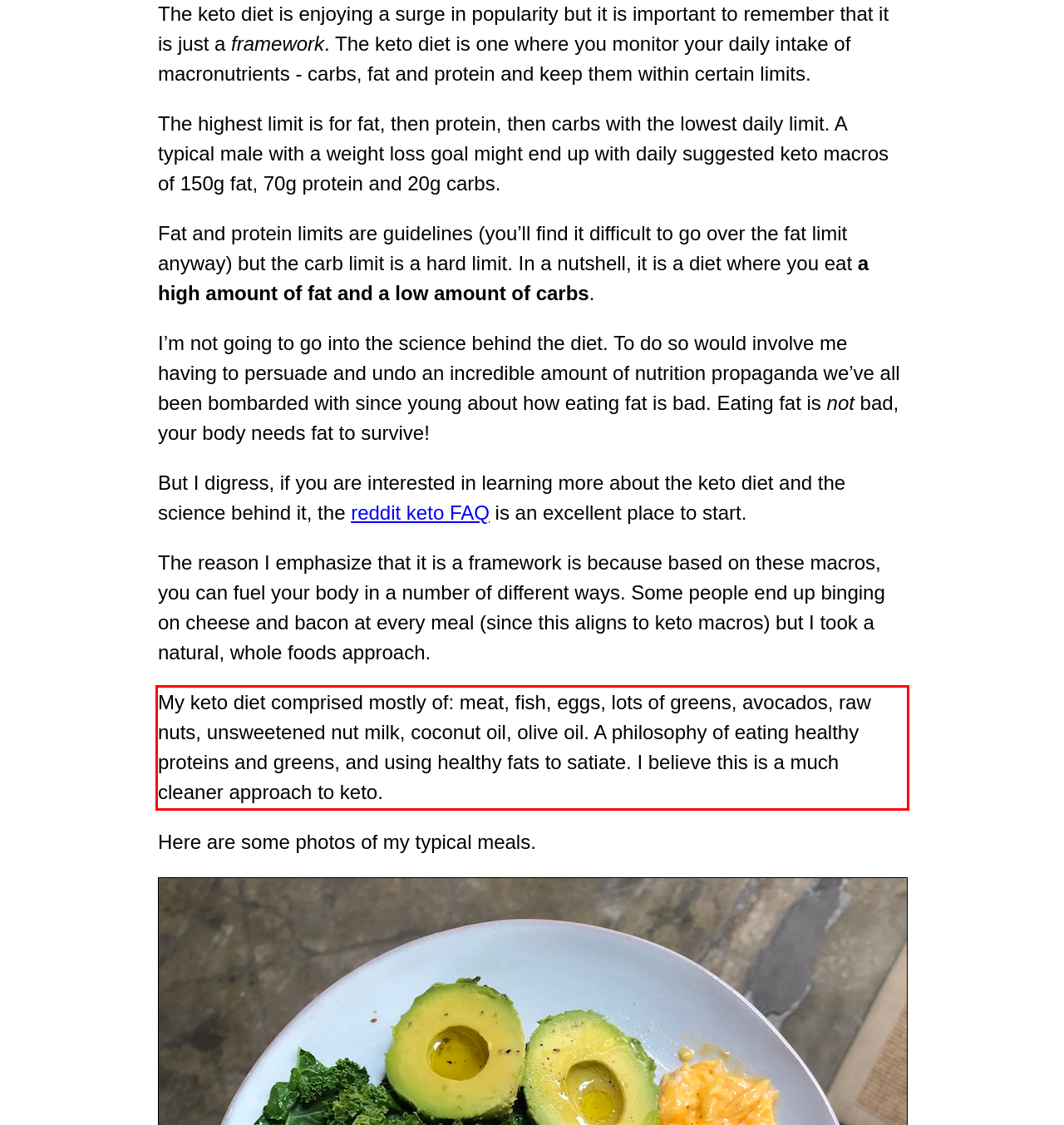Your task is to recognize and extract the text content from the UI element enclosed in the red bounding box on the webpage screenshot.

My keto diet comprised mostly of: meat, fish, eggs, lots of greens, avocados, raw nuts, unsweetened nut milk, coconut oil, olive oil. A philosophy of eating healthy proteins and greens, and using healthy fats to satiate. I believe this is a much cleaner approach to keto.